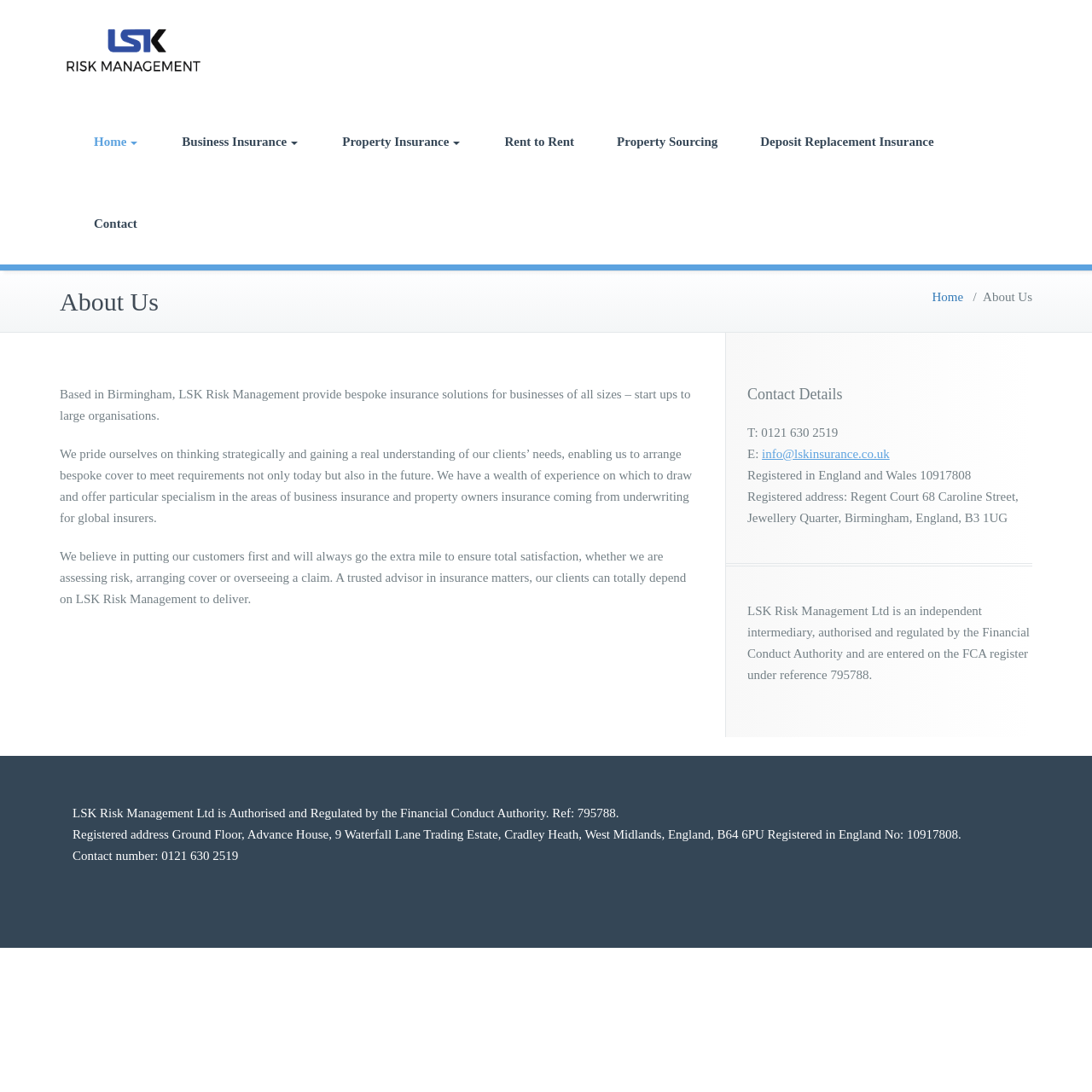What is the company's registration number?
Based on the content of the image, thoroughly explain and answer the question.

The company's registration number can be found in the 'Contact Details' section, where it is written as 'Registered in England and Wales 10917808'.